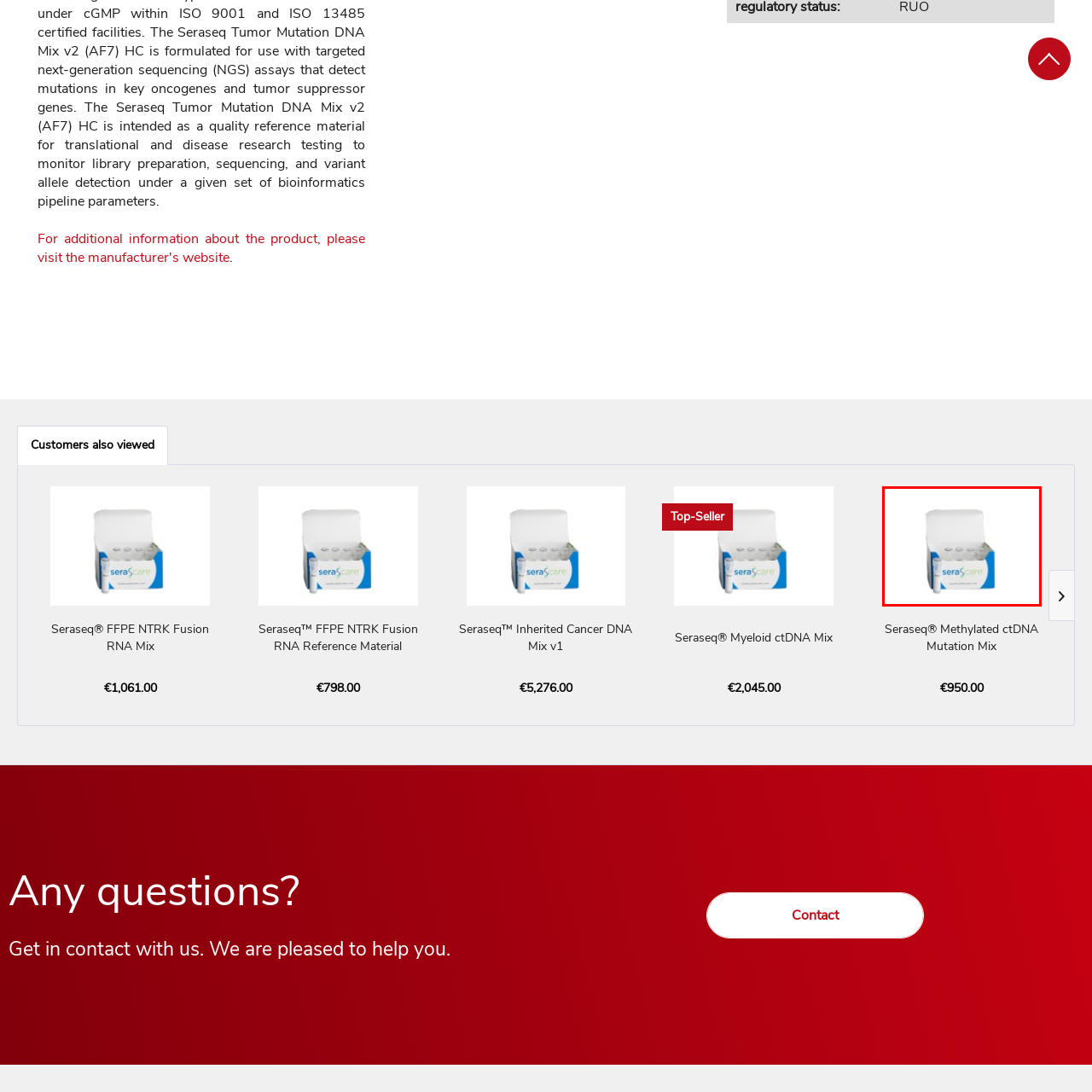View the element within the red boundary, What is the brand name of the product? 
Deliver your response in one word or phrase.

SeraCare